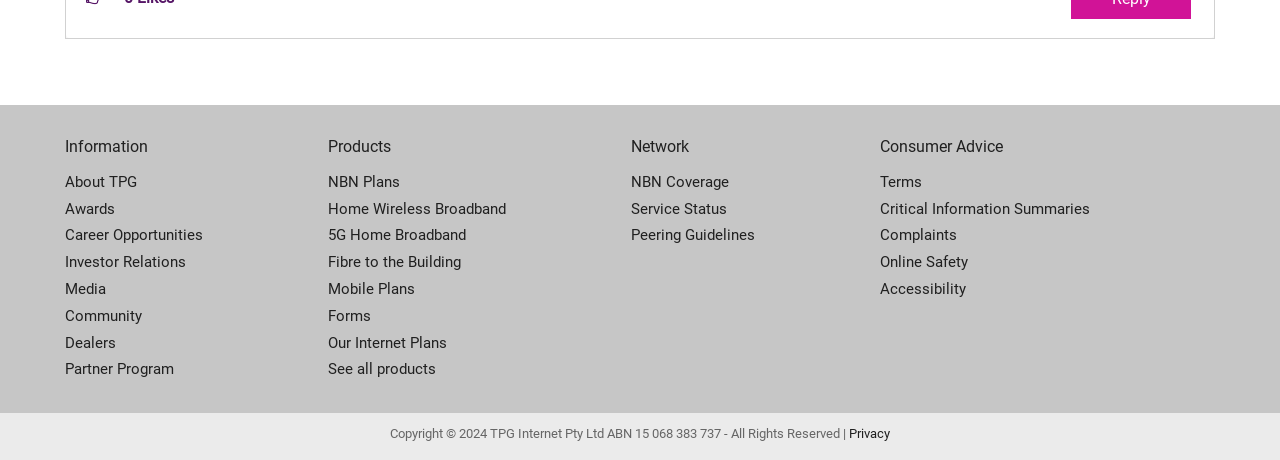Can you determine the bounding box coordinates of the area that needs to be clicked to fulfill the following instruction: "Check Service Status"?

[0.493, 0.425, 0.688, 0.484]